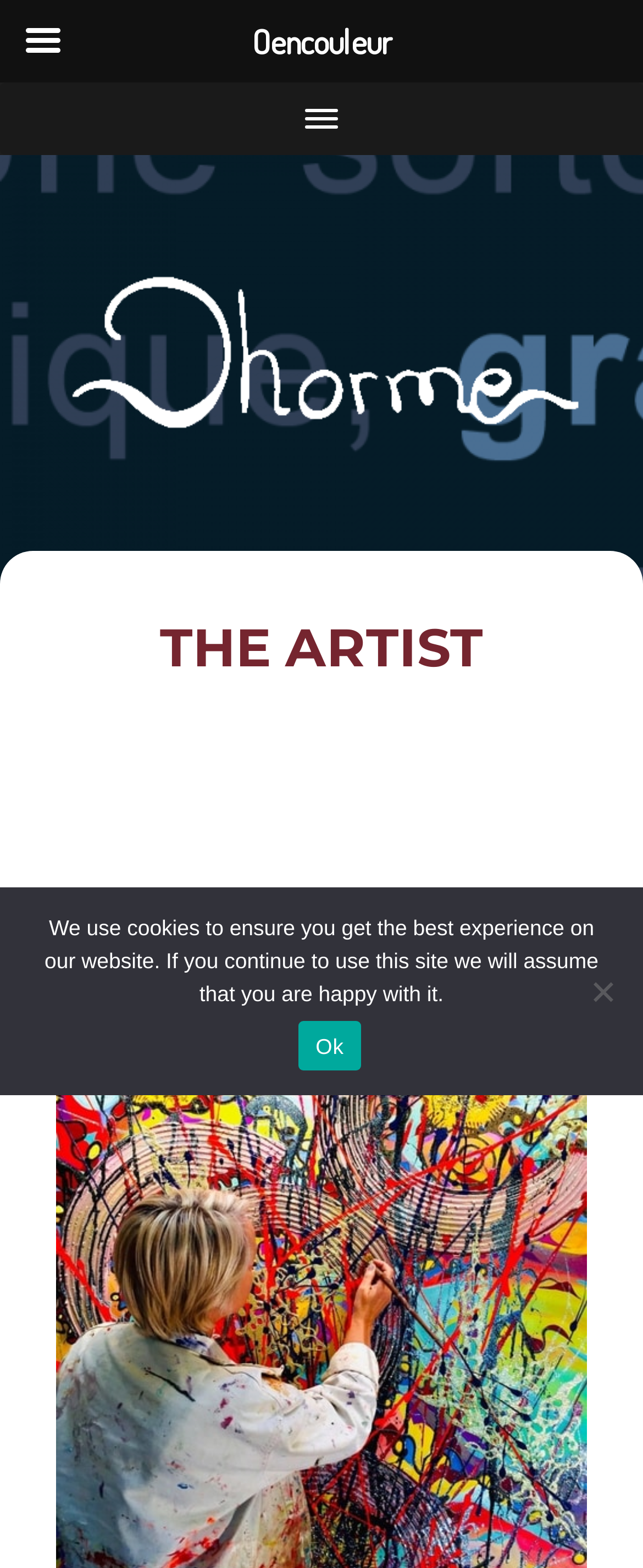Explain the webpage's layout and main content in detail.

The webpage is titled "Oencouleur" and features a prominent heading with the same name, located near the top of the page. Below the heading, there is a link with the same text, accompanied by an image. 

To the right of the top heading, there is a button with no text. 

Further down the page, there is another heading titled "THE ARTIST". 

In the top-right corner, there is a link with the text "Oencouleur". 

At the bottom of the page, there is a non-modal dialog box displaying a cookie notice. The notice informs users that the website uses cookies to ensure the best experience and provides an option to agree by clicking "Ok". There is also a "No" option located to the right of the "Ok" button.